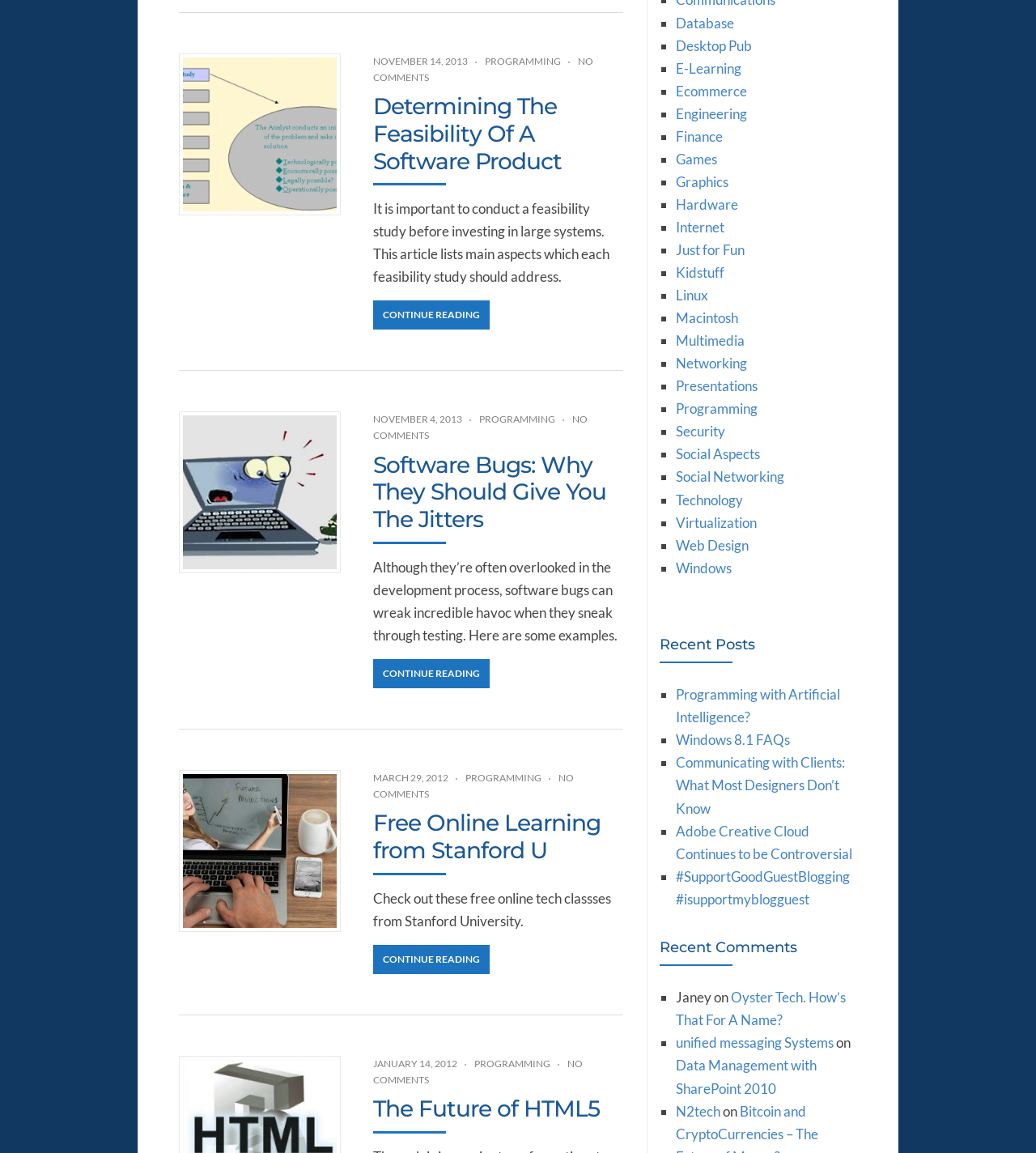Show me the bounding box coordinates of the clickable region to achieve the task as per the instruction: "Read the article 'Determining The Feasibility Of A Software Product'".

[0.36, 0.081, 0.602, 0.161]